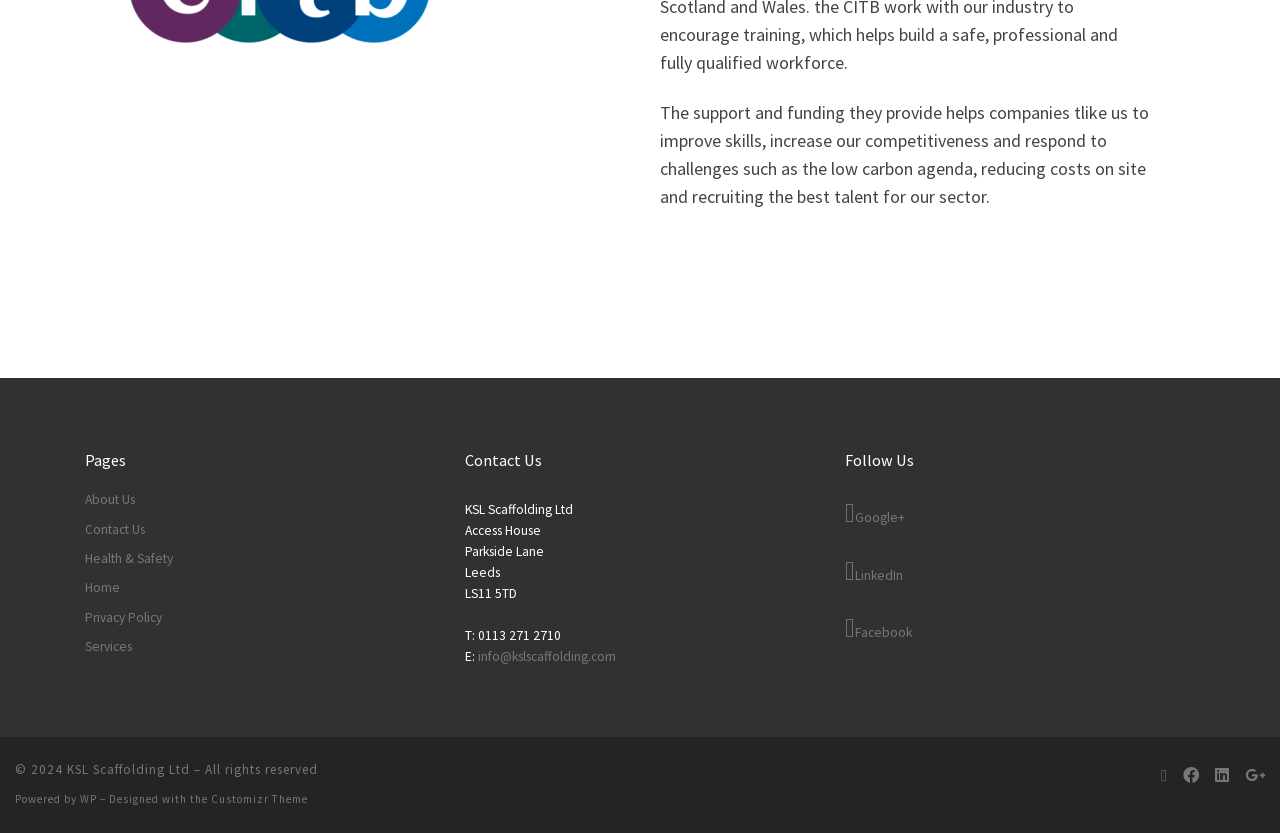Determine the bounding box coordinates for the element that should be clicked to follow this instruction: "Follow on LinkedIn". The coordinates should be given as four float numbers between 0 and 1, in the format [left, top, right, bottom].

[0.66, 0.67, 0.934, 0.704]